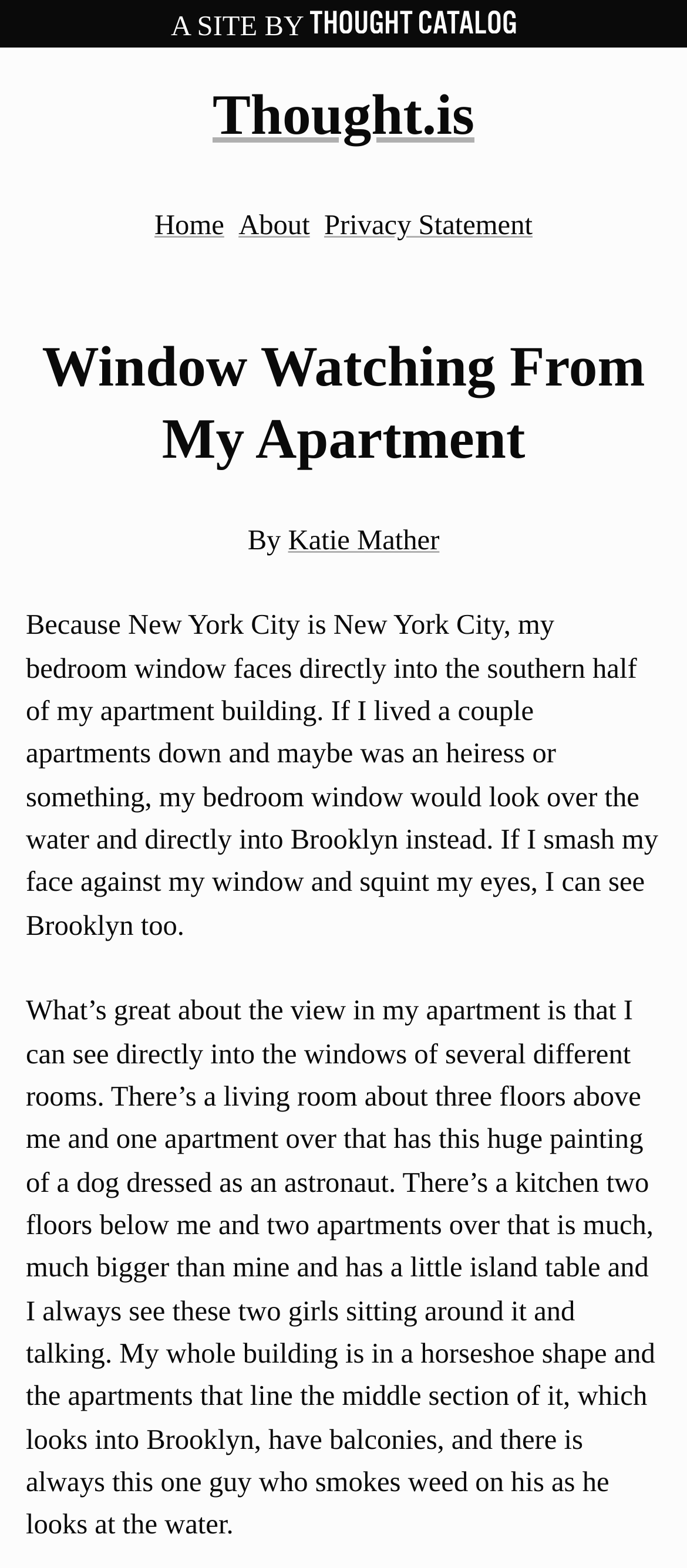Please provide a comprehensive response to the question below by analyzing the image: 
What is the author's name of the article?

I found the answer by looking at the article heading, where I saw the text 'By' followed by a link 'Katie Mather'. This indicates that Katie Mather is the author of the article.